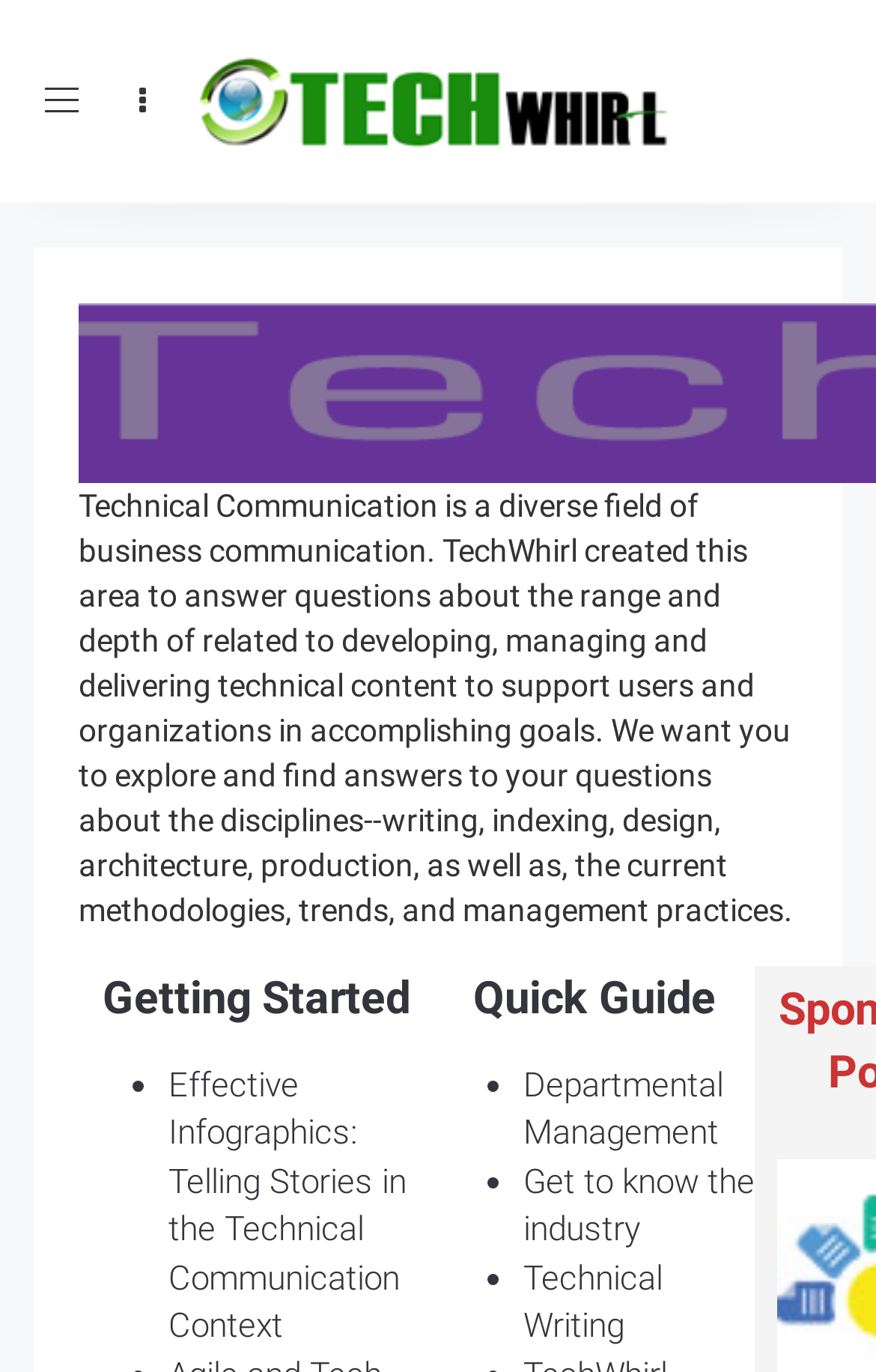Answer the question with a brief word or phrase:
What is the purpose of the 'Getting Started' section?

To answer questions